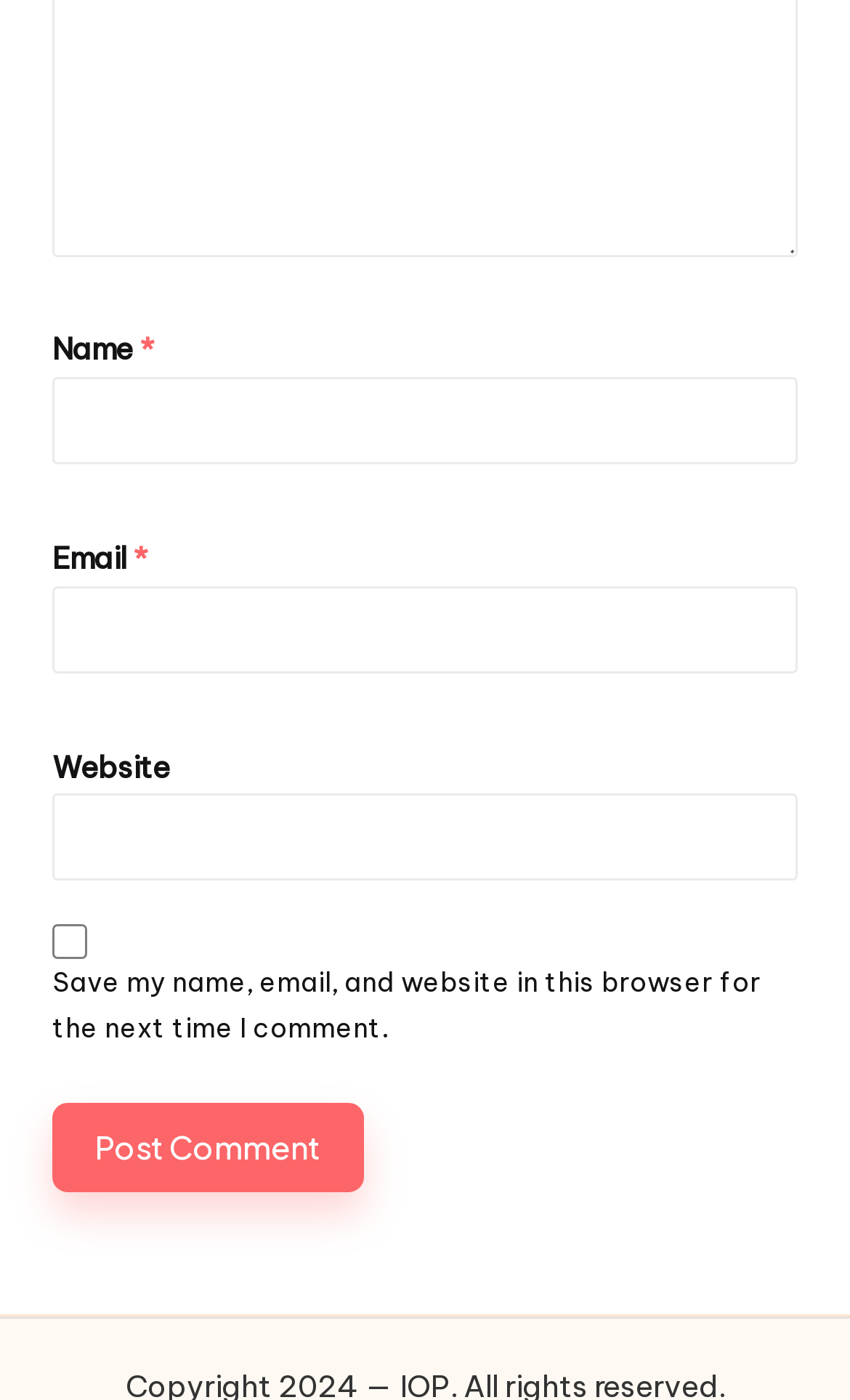What is the label of the third input field?
Please give a detailed and elaborate answer to the question.

The third input field is labeled 'Website', which suggests that it is intended for users to enter their website URL.